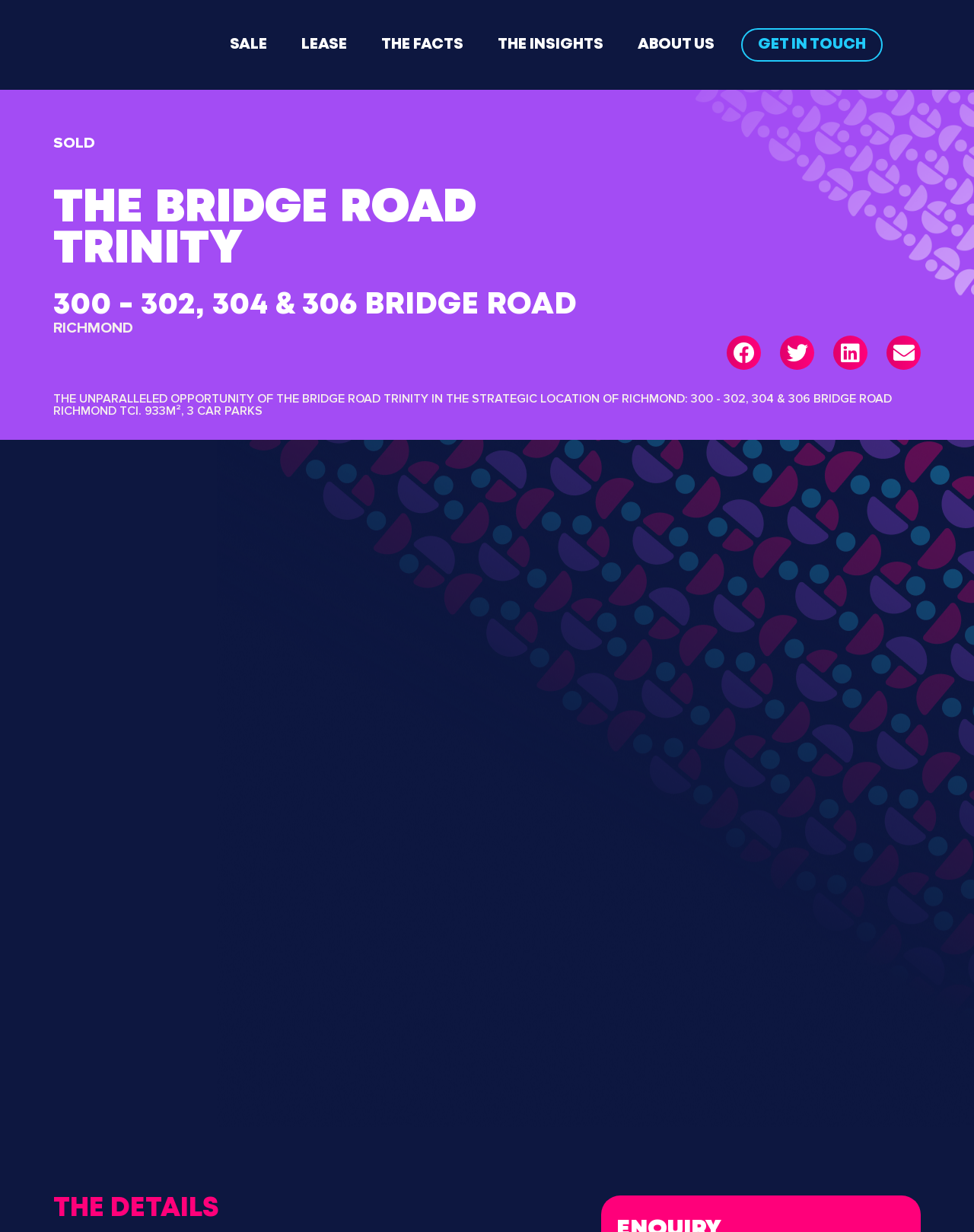Can you specify the bounding box coordinates of the area that needs to be clicked to fulfill the following instruction: "Share on facebook"?

[0.746, 0.273, 0.781, 0.3]